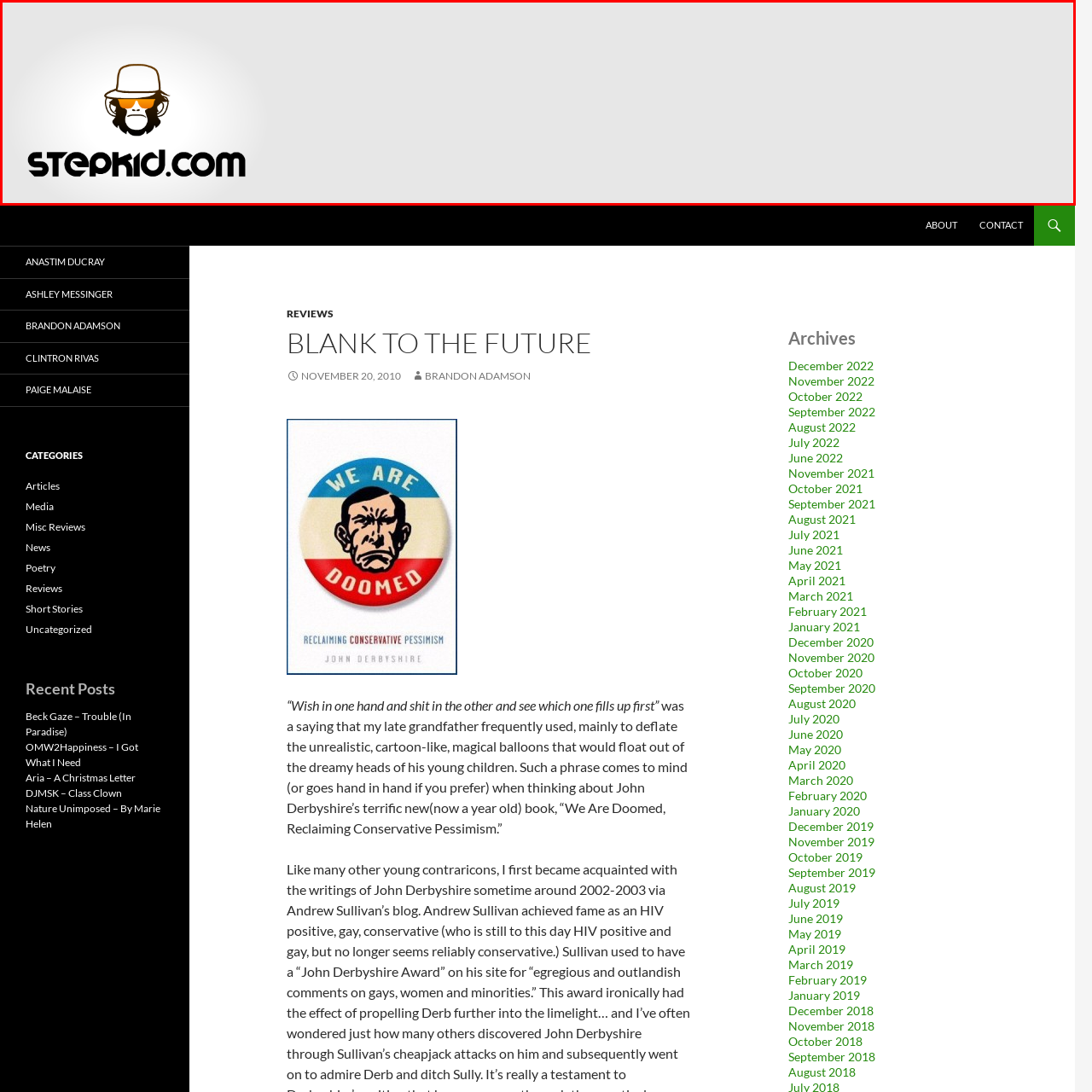What is the character wearing?
Focus on the image bounded by the red box and reply with a one-word or phrase answer.

hat and sunglasses